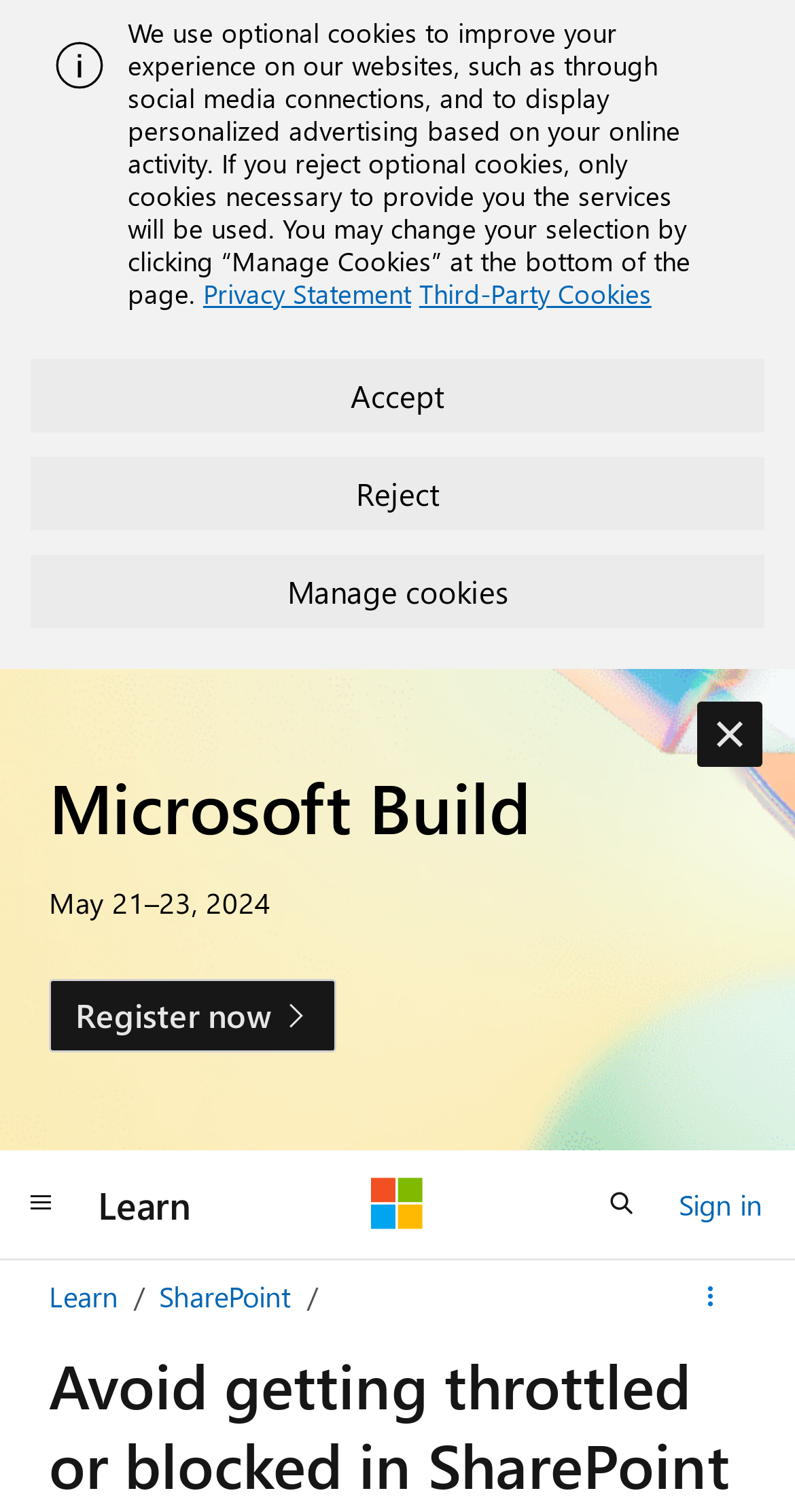Please identify the bounding box coordinates of the element I should click to complete this instruction: 'register for Microsoft Build'. The coordinates should be given as four float numbers between 0 and 1, like this: [left, top, right, bottom].

[0.062, 0.647, 0.424, 0.696]